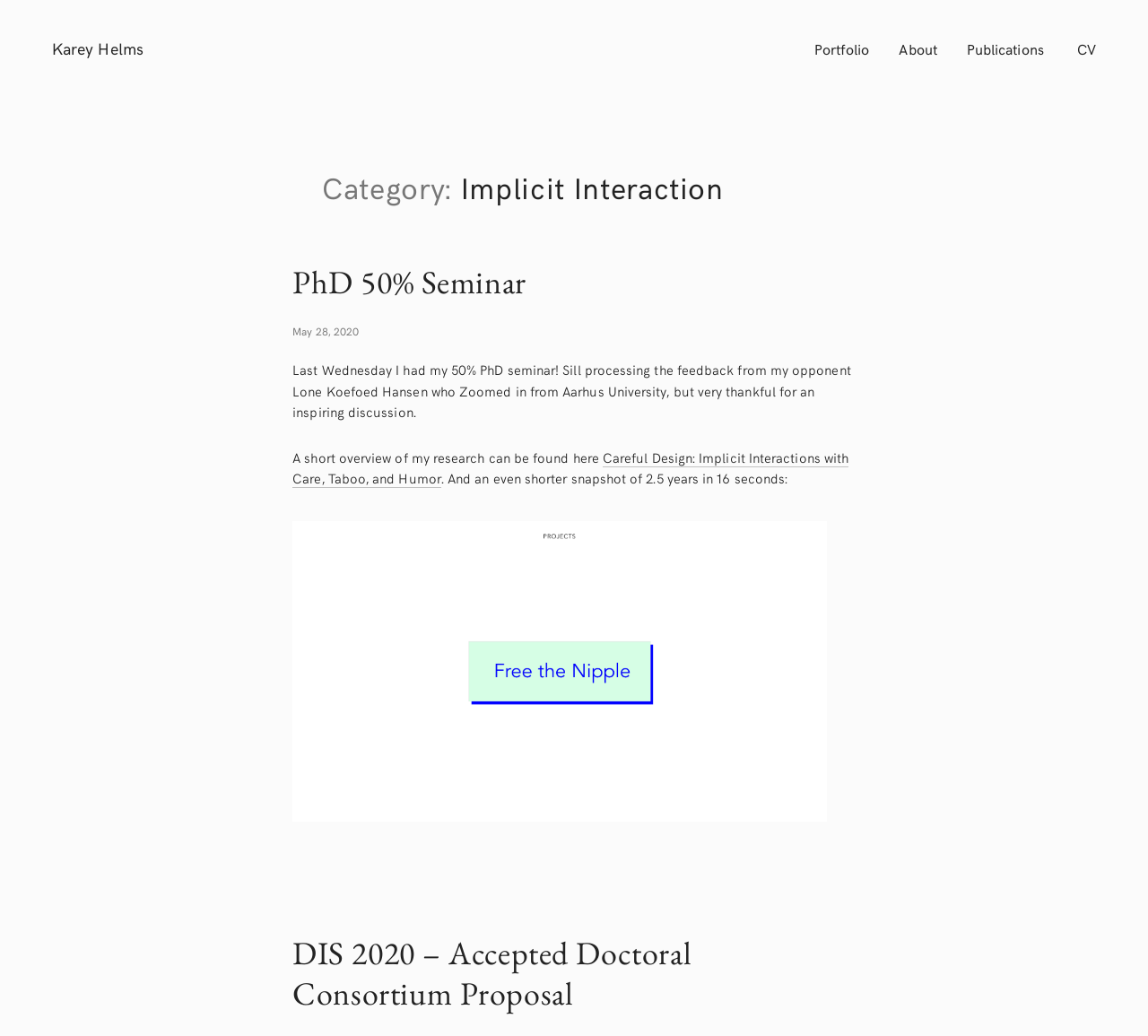Provide the bounding box coordinates of the HTML element described by the text: "PhD 50% Seminar".

[0.255, 0.252, 0.458, 0.293]